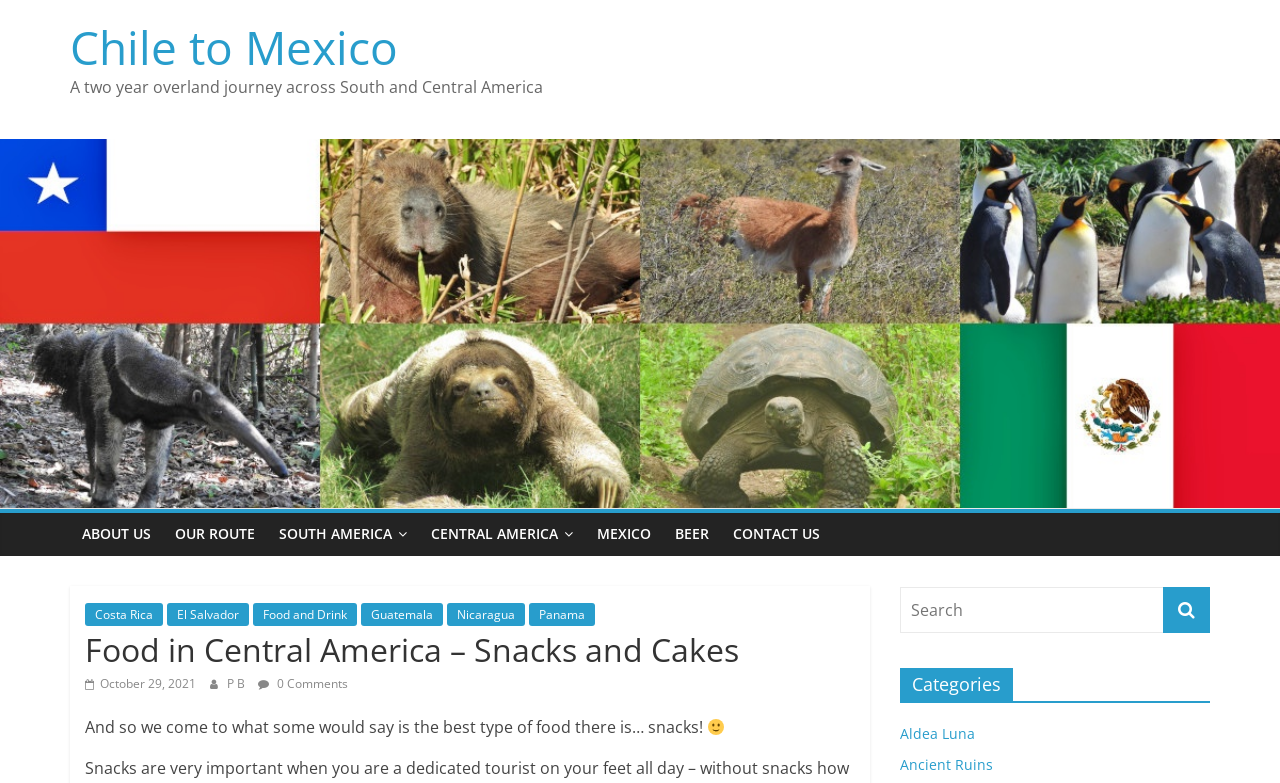Please locate the bounding box coordinates of the region I need to click to follow this instruction: "Search for something".

[0.703, 0.749, 0.909, 0.808]